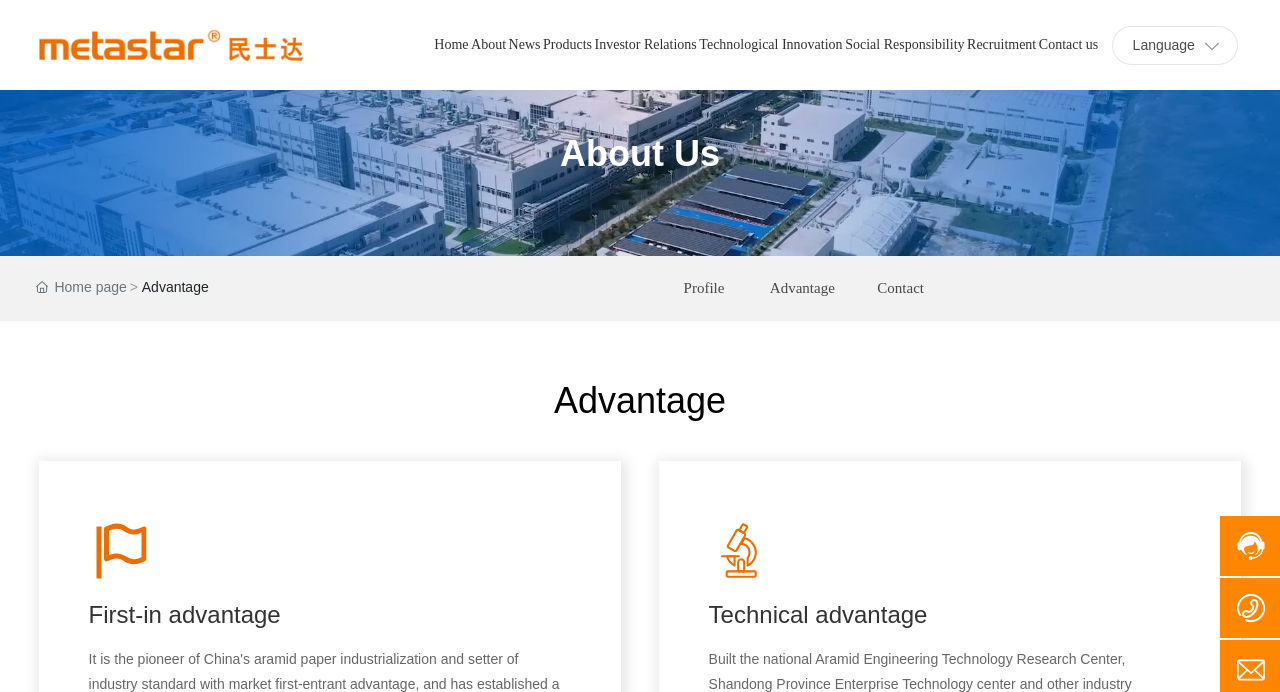Indicate the bounding box coordinates of the clickable region to achieve the following instruction: "click the Products link."

[0.423, 0.0, 0.464, 0.13]